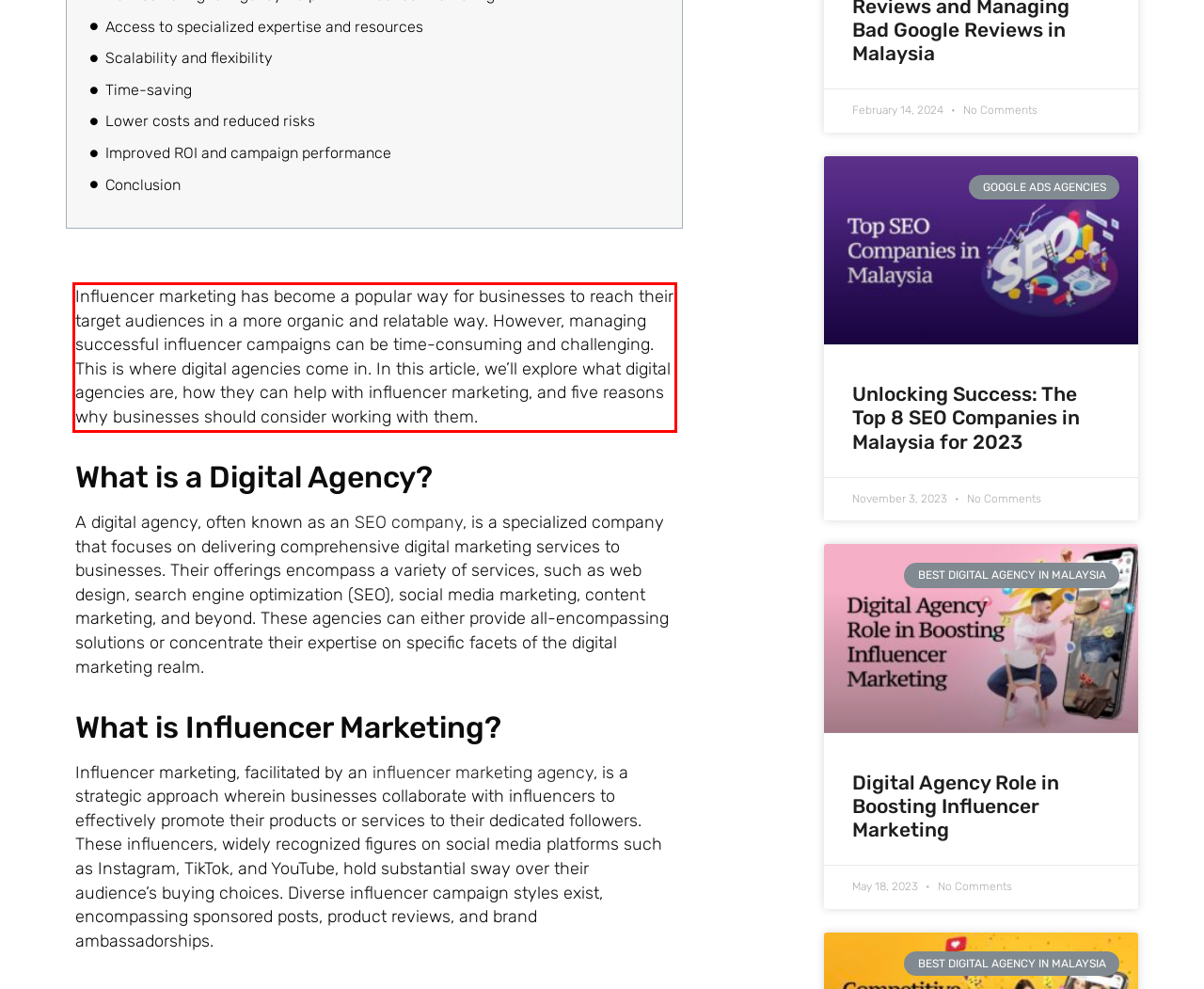Please extract the text content within the red bounding box on the webpage screenshot using OCR.

Influencer marketing has become a popular way for businesses to reach their target audiences in a more organic and relatable way. However, managing successful influencer campaigns can be time-consuming and challenging. This is where digital agencies come in. In this article, we’ll explore what digital agencies are, how they can help with influencer marketing, and five reasons why businesses should consider working with them.